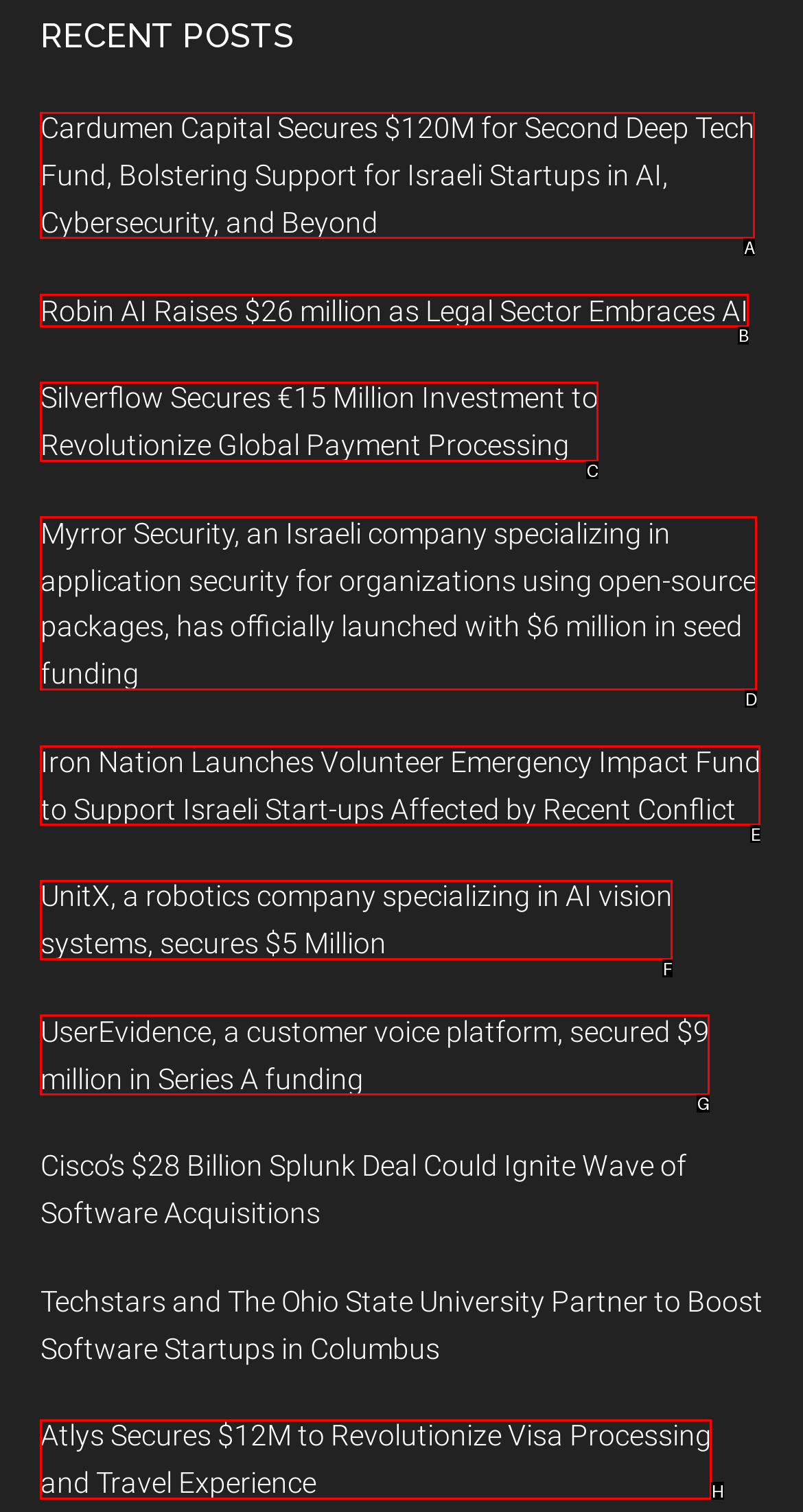To complete the instruction: View Iron Nation's Volunteer Emergency Impact Fund, which HTML element should be clicked?
Respond with the option's letter from the provided choices.

E